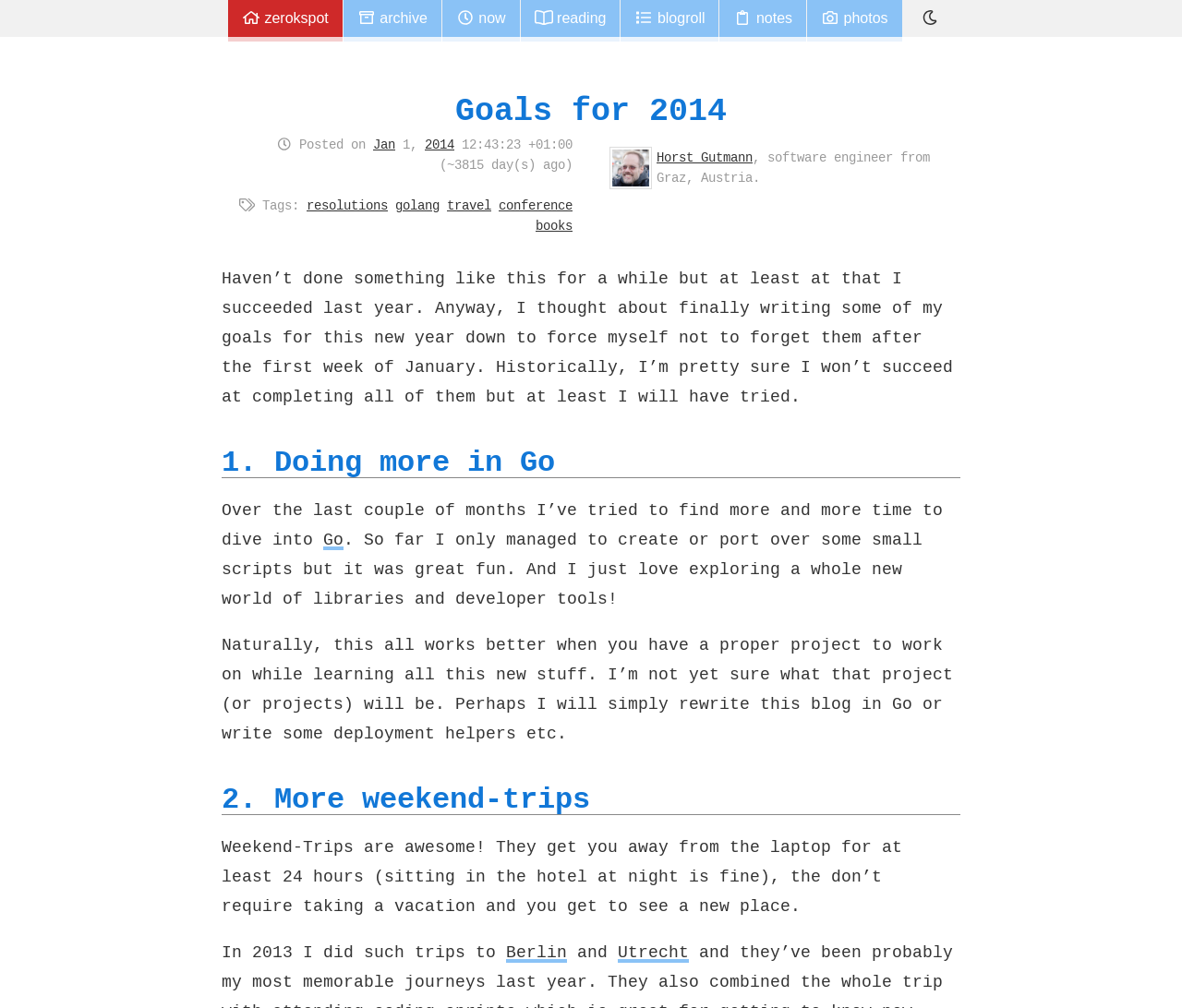Provide your answer to the question using just one word or phrase: What is the author's profession?

software engineer